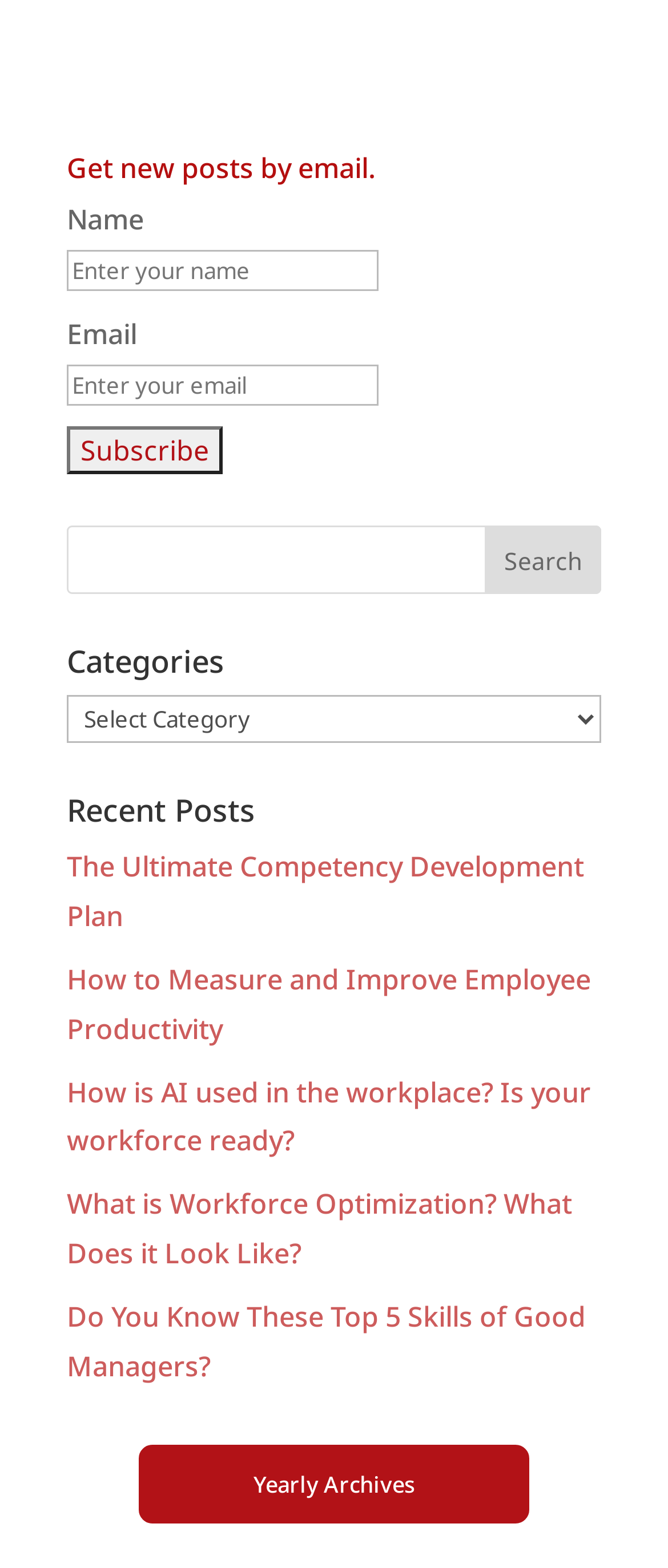Highlight the bounding box coordinates of the element that should be clicked to carry out the following instruction: "Enter your name". The coordinates must be given as four float numbers ranging from 0 to 1, i.e., [left, top, right, bottom].

None